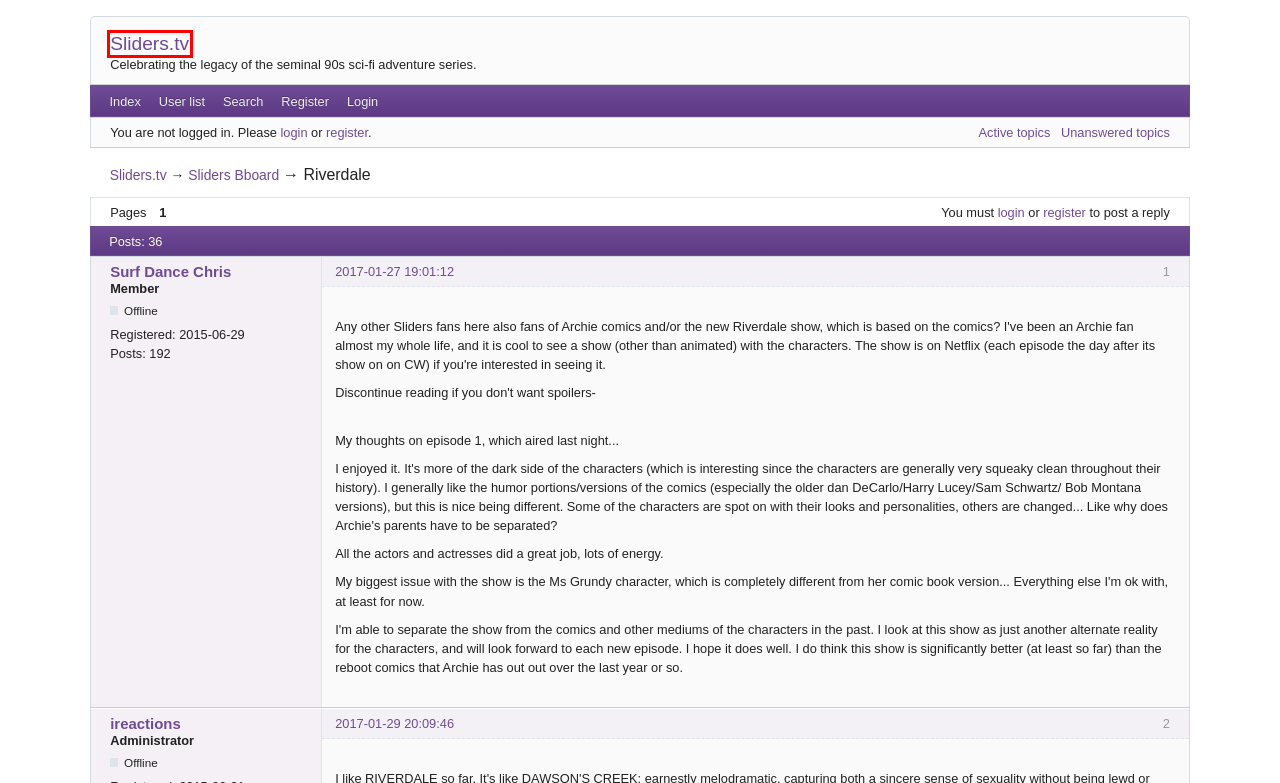Analyze the webpage screenshot with a red bounding box highlighting a UI element. Select the description that best matches the new webpage after clicking the highlighted element. Here are the options:
A. Surf Dance Chris's profile — Sliders.tv
B. User list (Page 1) — Sliders.tv
C. Search — Sliders.tv
D. Sliders Bboard (Page 1) — Sliders.tv
E. Recently active topics (Page 1) — Sliders.tv
F. Sliders.tv
G. Forum message — Sliders.tv
H. ireactions's profile — Sliders.tv

F